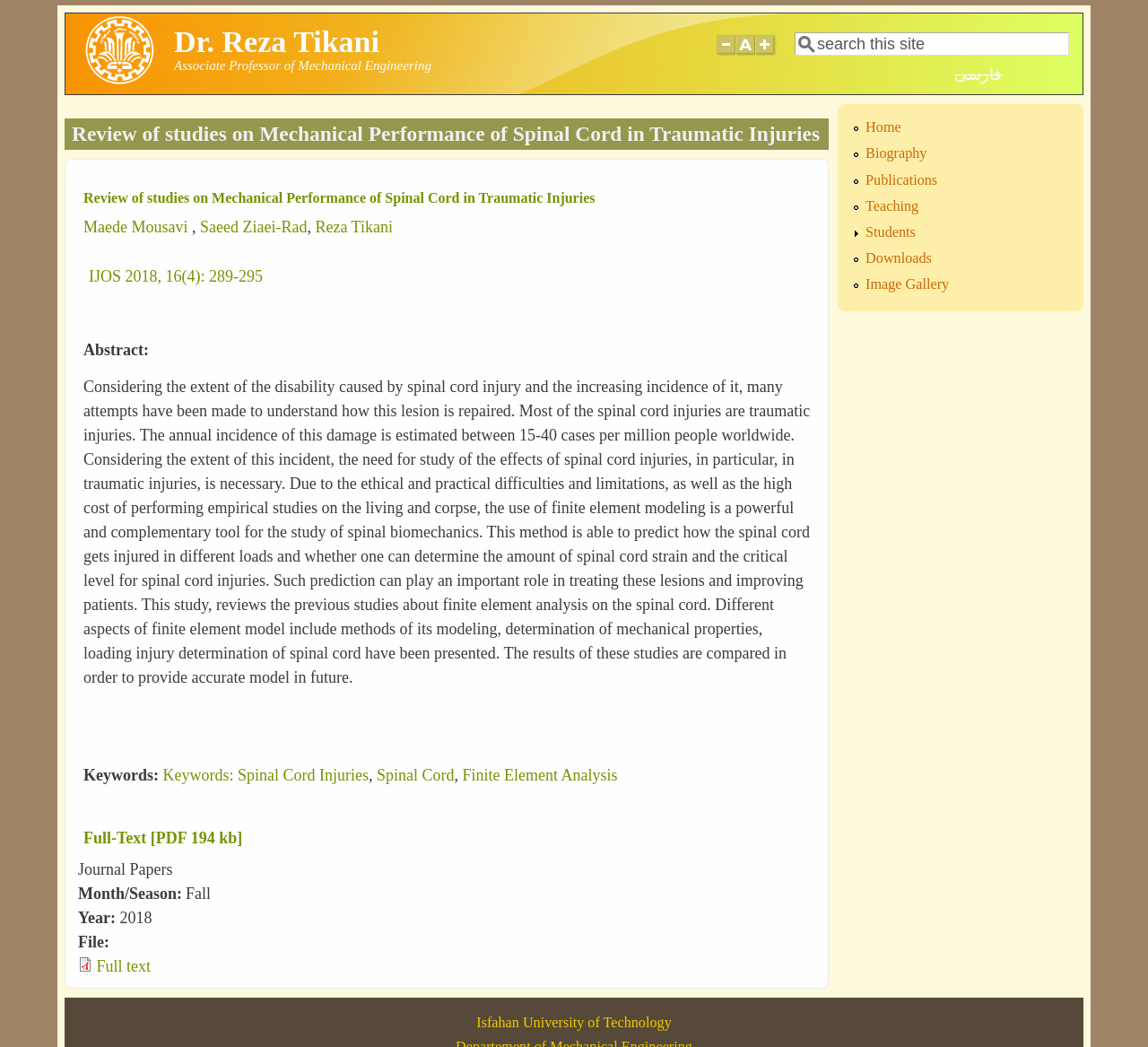Give a one-word or short phrase answer to the question: 
What is the language of the text?

English